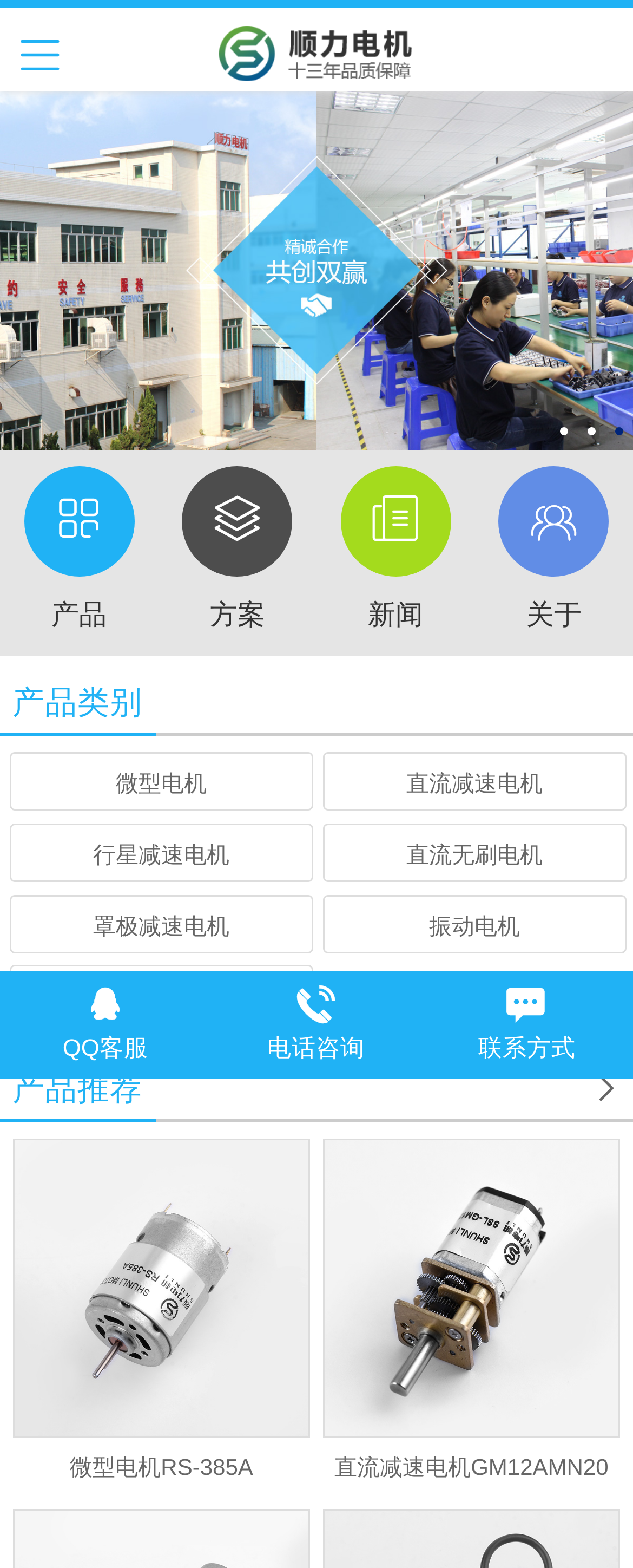How many navigation links are there?
Using the image as a reference, give an elaborate response to the question.

I can see four navigation links at the top of the page, which are 产品, 方案, 新闻, and 关于, indicating that customers can navigate to different sections of the website.